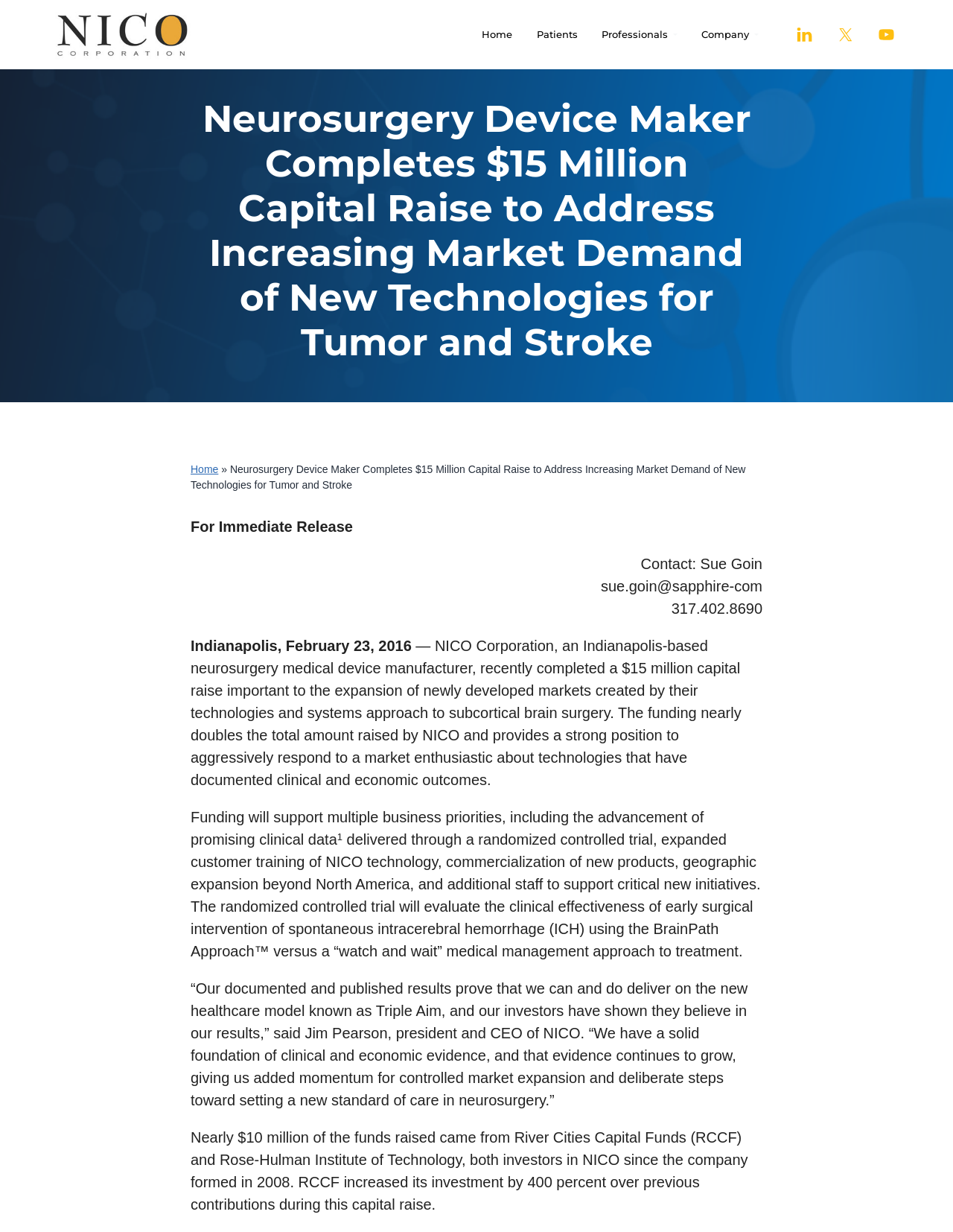Can you identify the bounding box coordinates of the clickable region needed to carry out this instruction: 'Contact Sue Goin'? The coordinates should be four float numbers within the range of 0 to 1, stated as [left, top, right, bottom].

[0.672, 0.451, 0.8, 0.464]